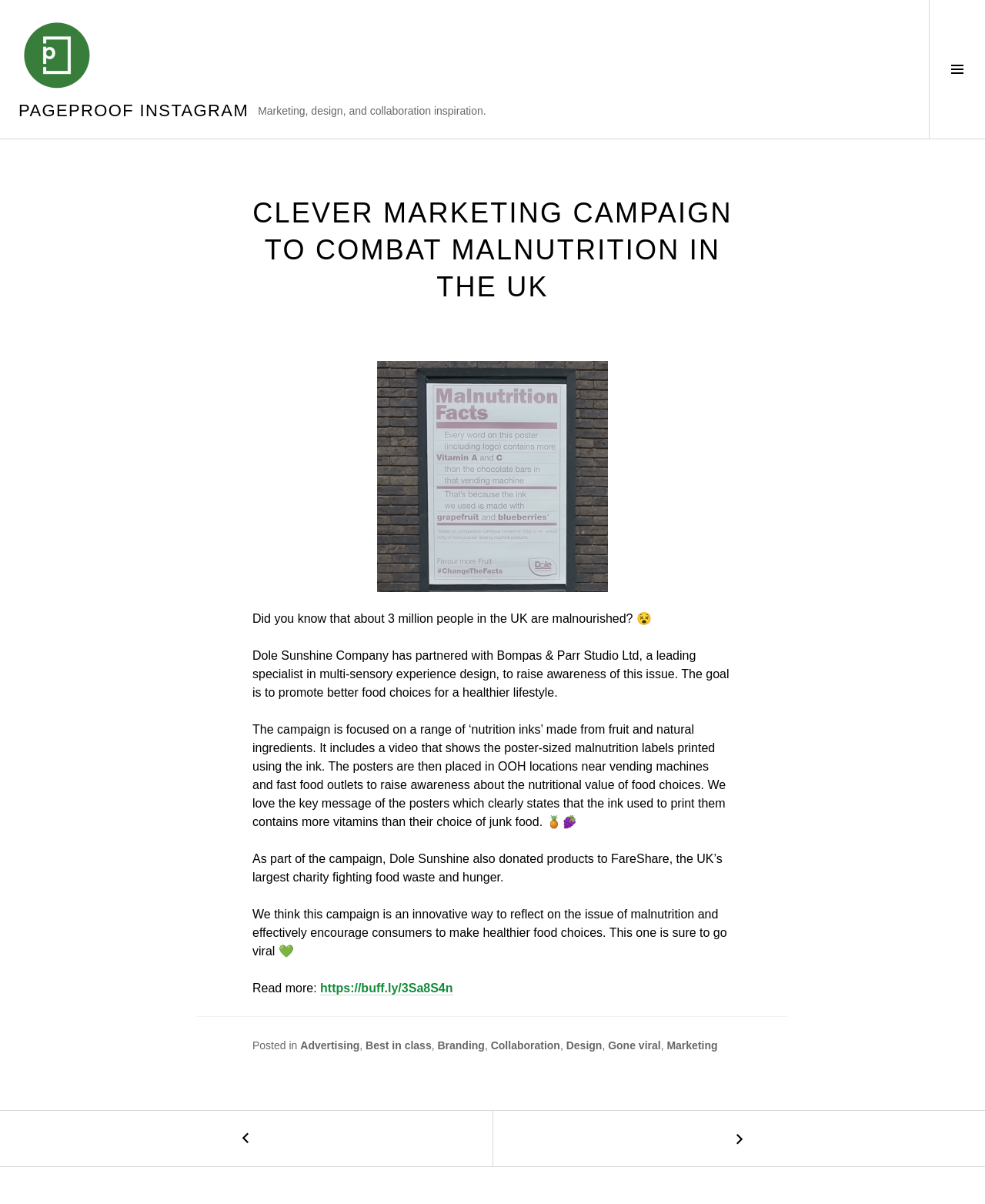What is the name of the company that partnered with Bompas & Parr Studio Ltd? Examine the screenshot and reply using just one word or a brief phrase.

Dole Sunshine Company